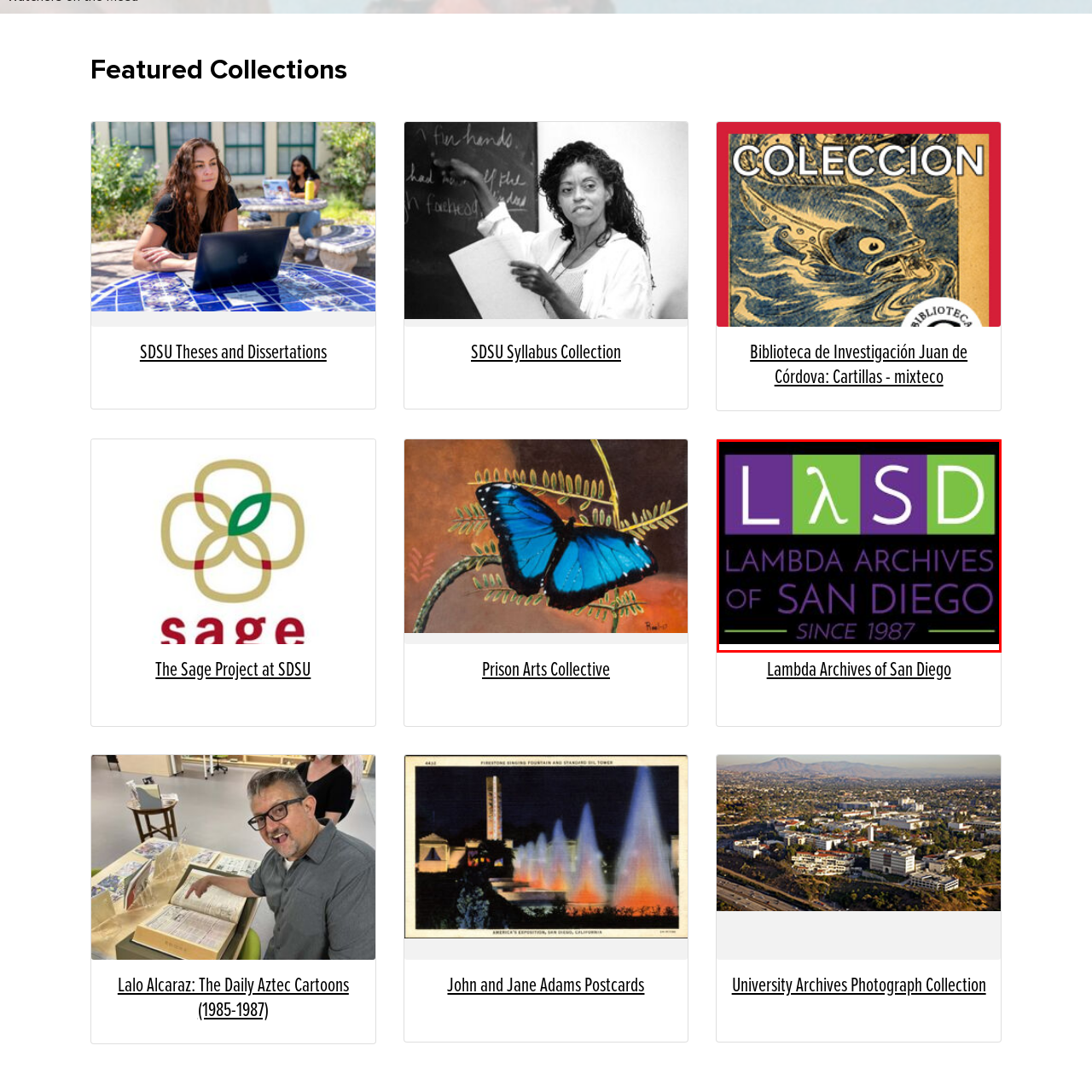What is the primary focus of the Lambda Archives of San Diego?
Concentrate on the part of the image that is enclosed by the red bounding box and provide a detailed response to the question.

The caption states that the archives are dedicated to collecting, preserving, and sharing the stories and materials related to the lesbian, gay, bisexual, transgender, and queer communities in San Diego and surrounding areas, which indicates that the primary focus is on preserving LGBTQ+ history.